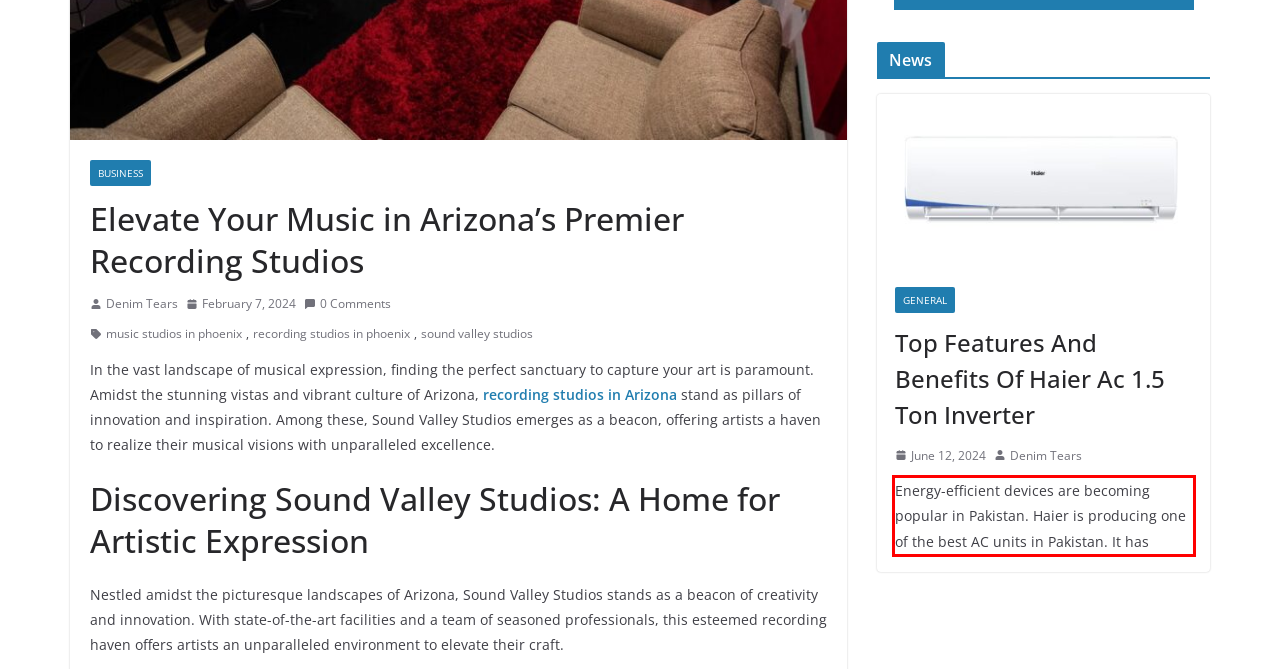Inspect the webpage screenshot that has a red bounding box and use OCR technology to read and display the text inside the red bounding box.

Energy-efficient devices are becoming popular in Pakistan. Haier is producing one of the best AC units in Pakistan. It has